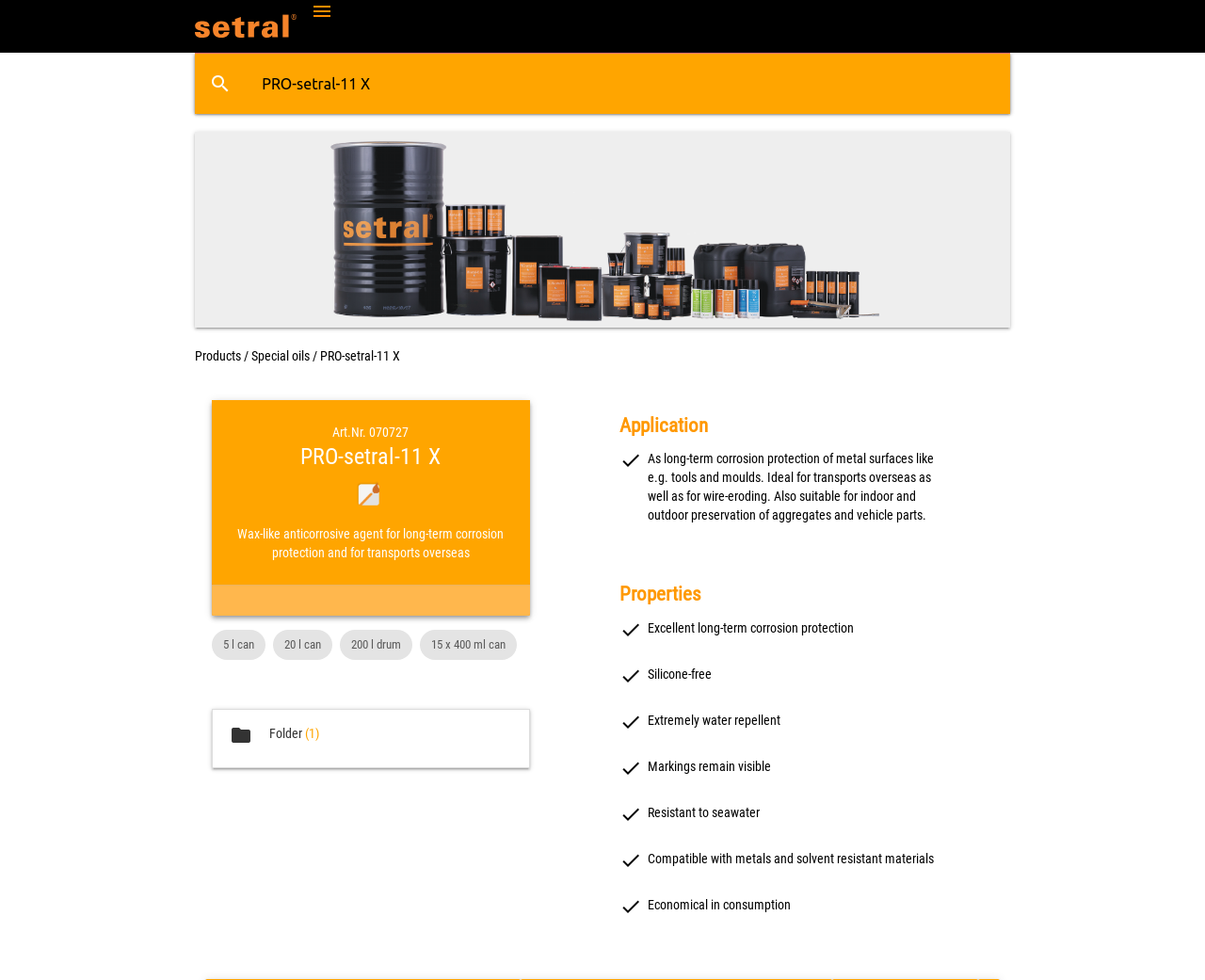Detail the various sections and features present on the webpage.

The webpage appears to be a product page for "setral®", a wax-like anticorrosive agent. At the top left, there is a link with an accompanying image, likely a logo. Next to it, there is a "menu" link. A search box is located on the top right, with a "close" button nearby.

Below the search box, there is a heading that reads "Products / Special oils / PRO-setral-11 X", accompanied by an image. The product's article number, "Art.Nr. 070727", is displayed below.

The product description is provided in a paragraph, stating that it is a wax-like anticorrosive agent for long-term corrosion protection and for transports overseas. Below this, there are options for different packaging sizes, including 5 l can, 20 l can, 200 l drum, and 15 x 400 ml can.

Further down, there is a folder icon with the label "Folder (1)". The "Application" section follows, with a checkbox and a description of the product's uses, including long-term corrosion protection of metal surfaces and preservation of aggregates and vehicle parts.

The "Properties" section is below, with checkboxes and descriptions of the product's properties, including excellent long-term corrosion protection, being silicone-free, extremely water repellent, and resistant to seawater. The page also mentions that markings remain visible, it is compatible with metals and solvent-resistant materials, and it is economical in consumption.